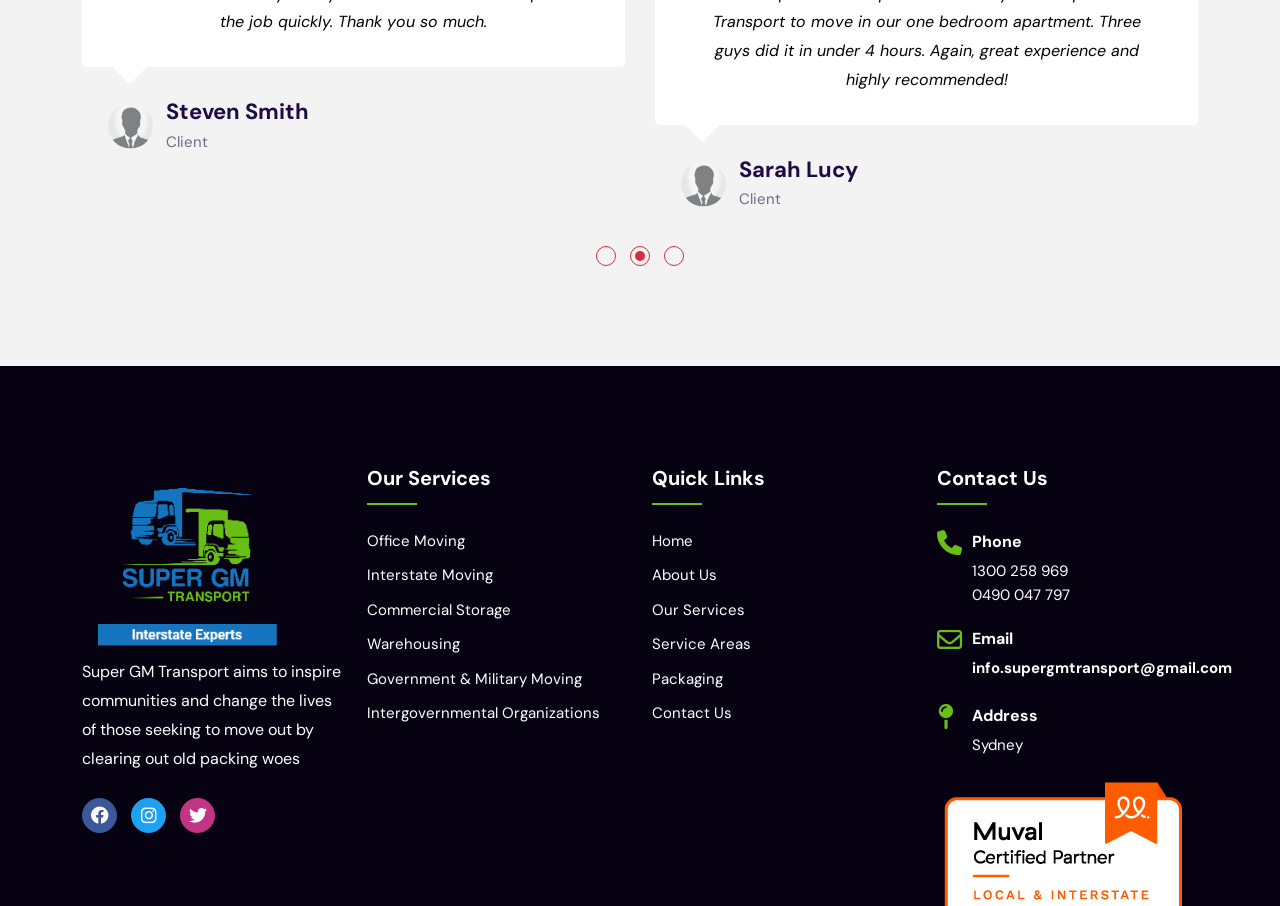Please identify the bounding box coordinates of the clickable area that will fulfill the following instruction: "Learn more about Super GM Transport". The coordinates should be in the format of four float numbers between 0 and 1, i.e., [left, top, right, bottom].

[0.732, 0.929, 0.93, 0.952]